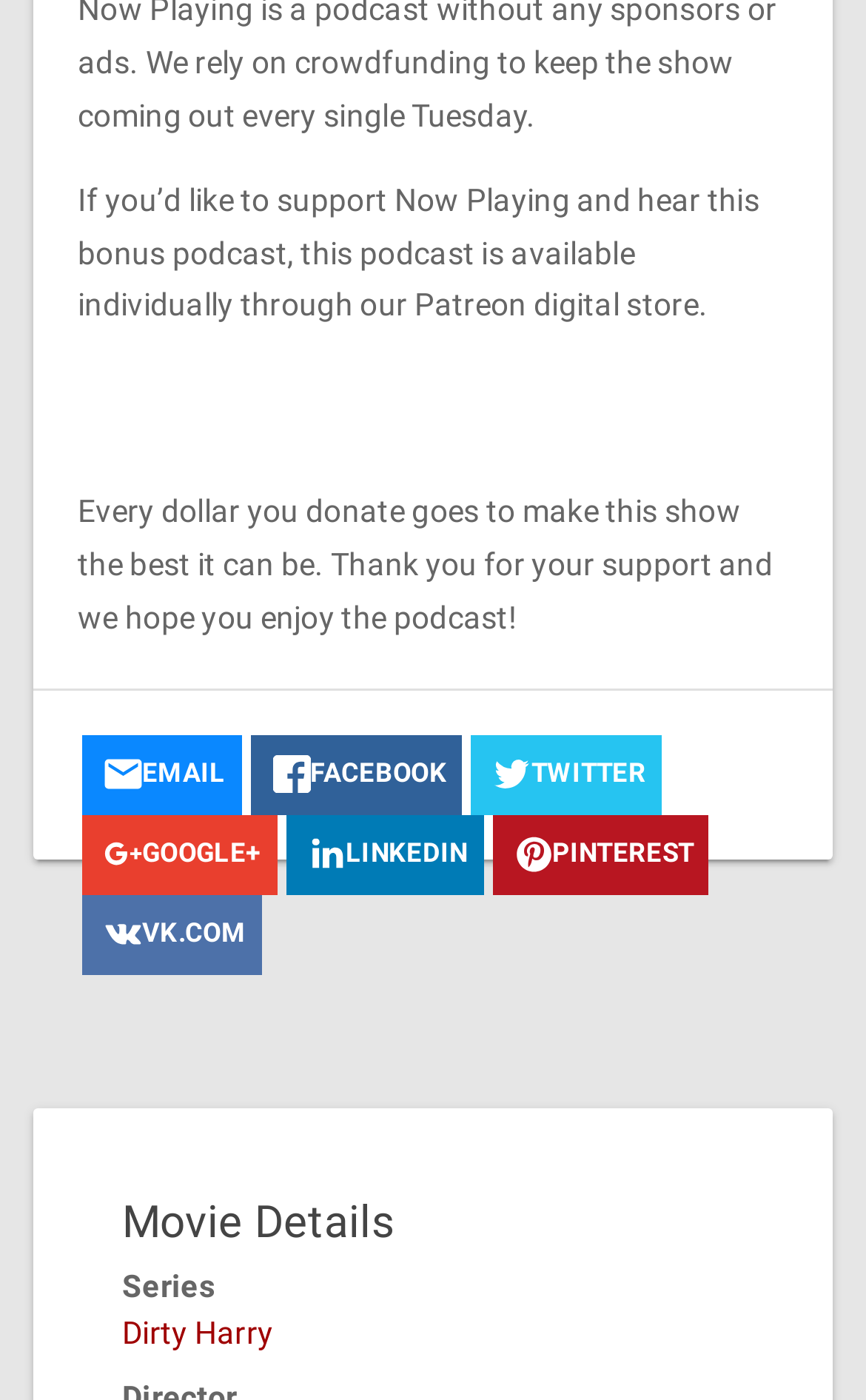Given the following UI element description: "email", find the bounding box coordinates in the webpage screenshot.

[0.095, 0.526, 0.278, 0.583]